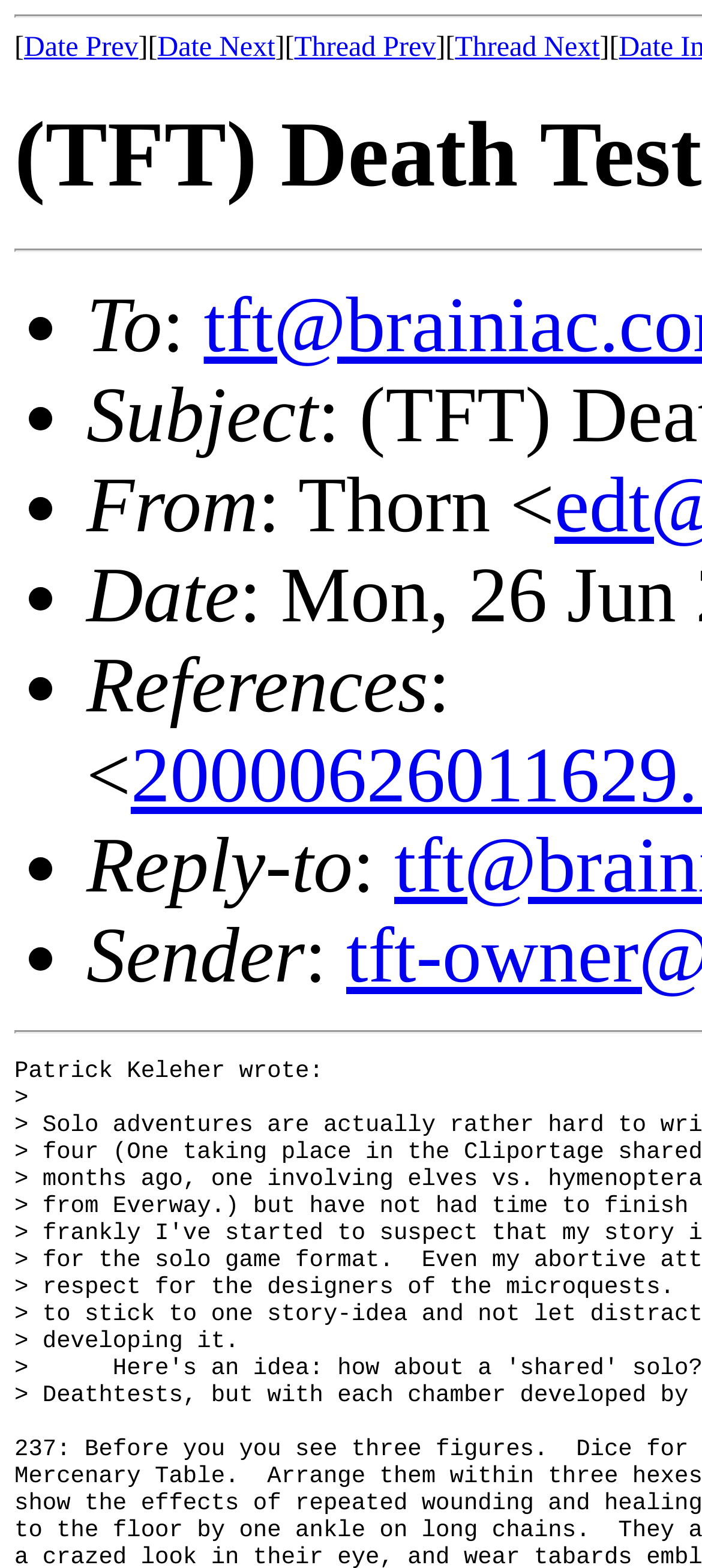Determine the main headline of the webpage and provide its text.

(TFT) Death Test Rooms